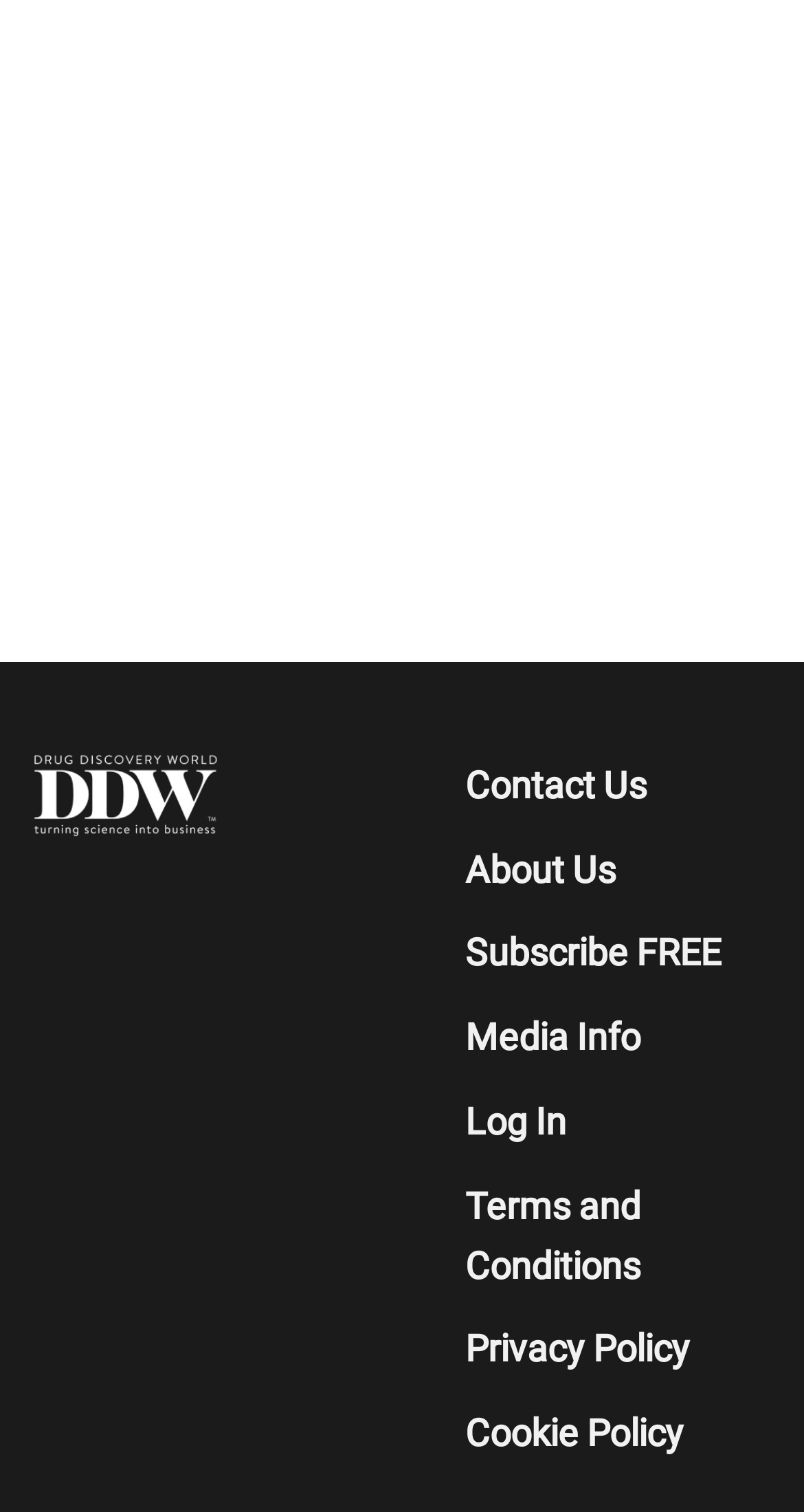Specify the bounding box coordinates (top-left x, top-left y, bottom-right x, bottom-right y) of the UI element in the screenshot that matches this description: Terms and Conditions

[0.578, 0.77, 0.975, 0.865]